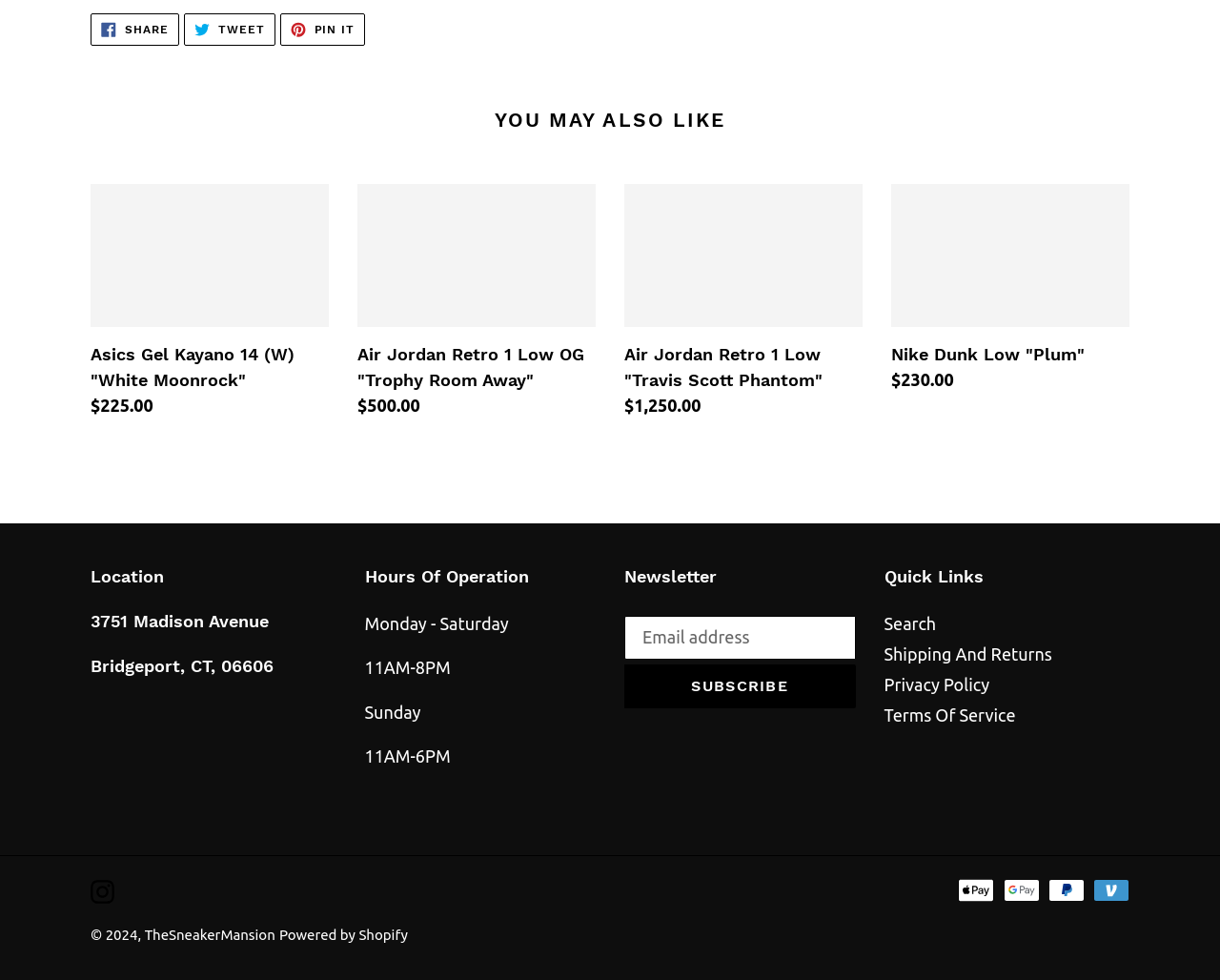What is the purpose of the textbox?
Deliver a detailed and extensive answer to the question.

I found the purpose of the textbox by looking at the label 'Email address' next to it, which indicates that it is used to input an email address for the newsletter subscription.